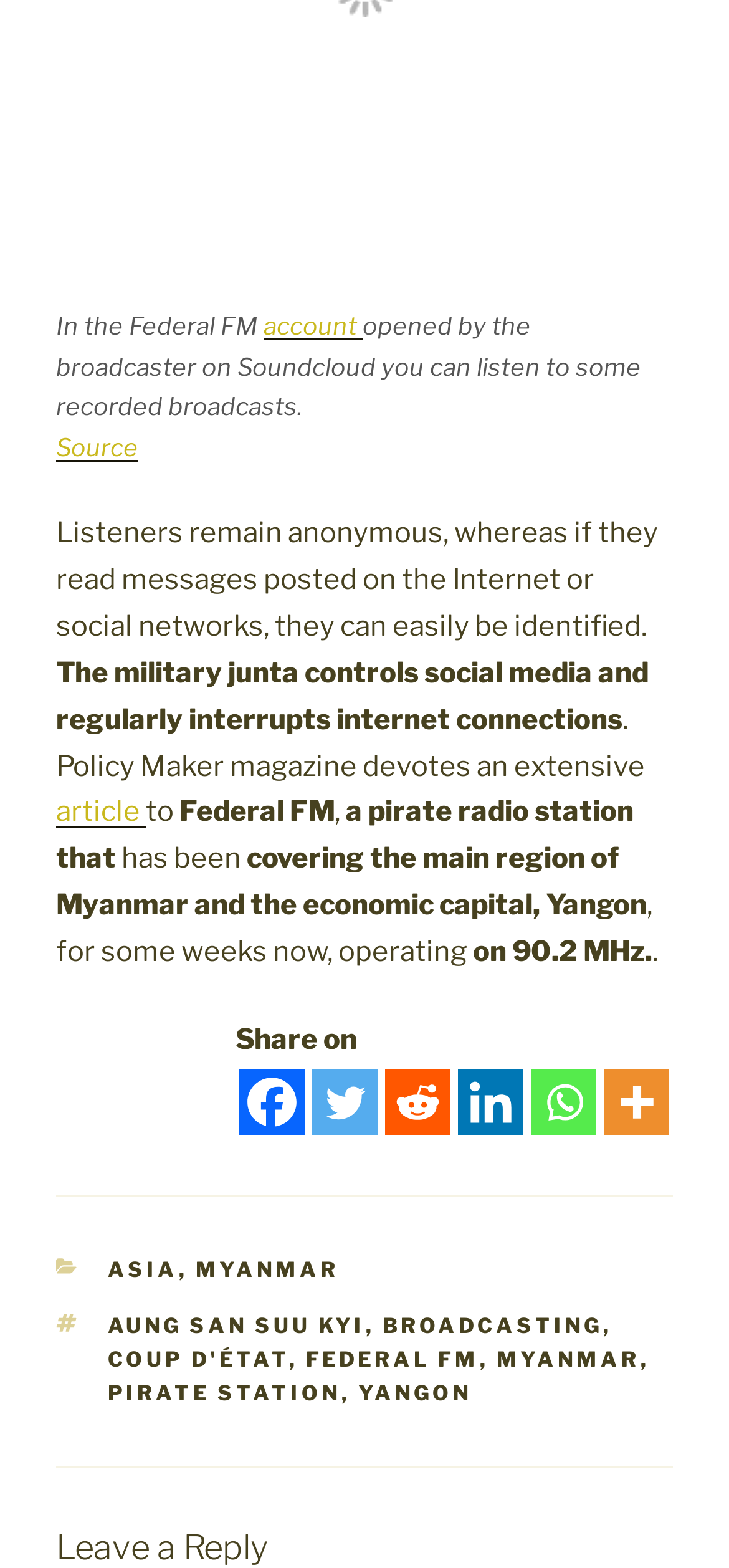Predict the bounding box for the UI component with the following description: "Aung San Suu Kyi".

[0.147, 0.837, 0.501, 0.853]